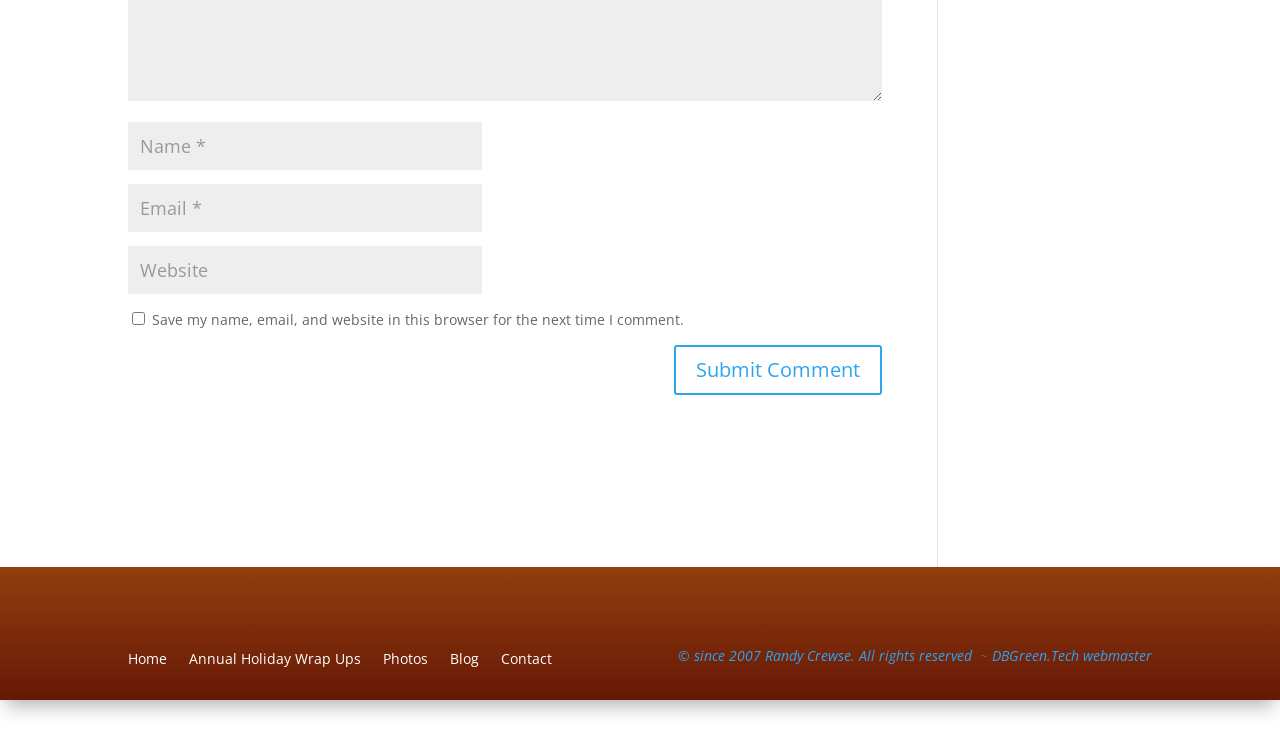Refer to the image and offer a detailed explanation in response to the question: What is the purpose of the first textbox?

The first textbox has a label 'Name *' and is required, indicating that it is used to enter the user's name.